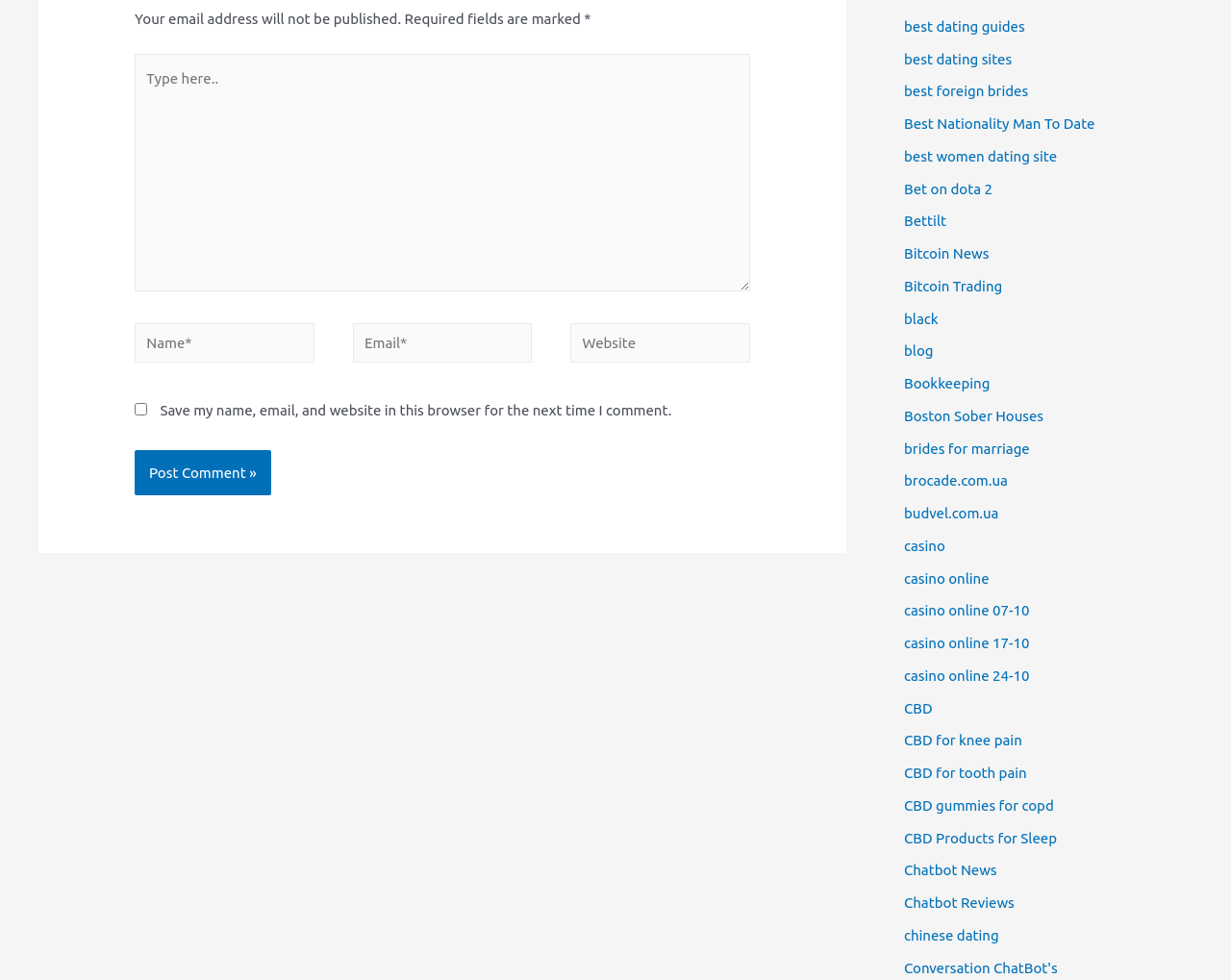Please pinpoint the bounding box coordinates for the region I should click to adhere to this instruction: "Visit the 'best dating guides' webpage".

[0.734, 0.018, 0.833, 0.035]